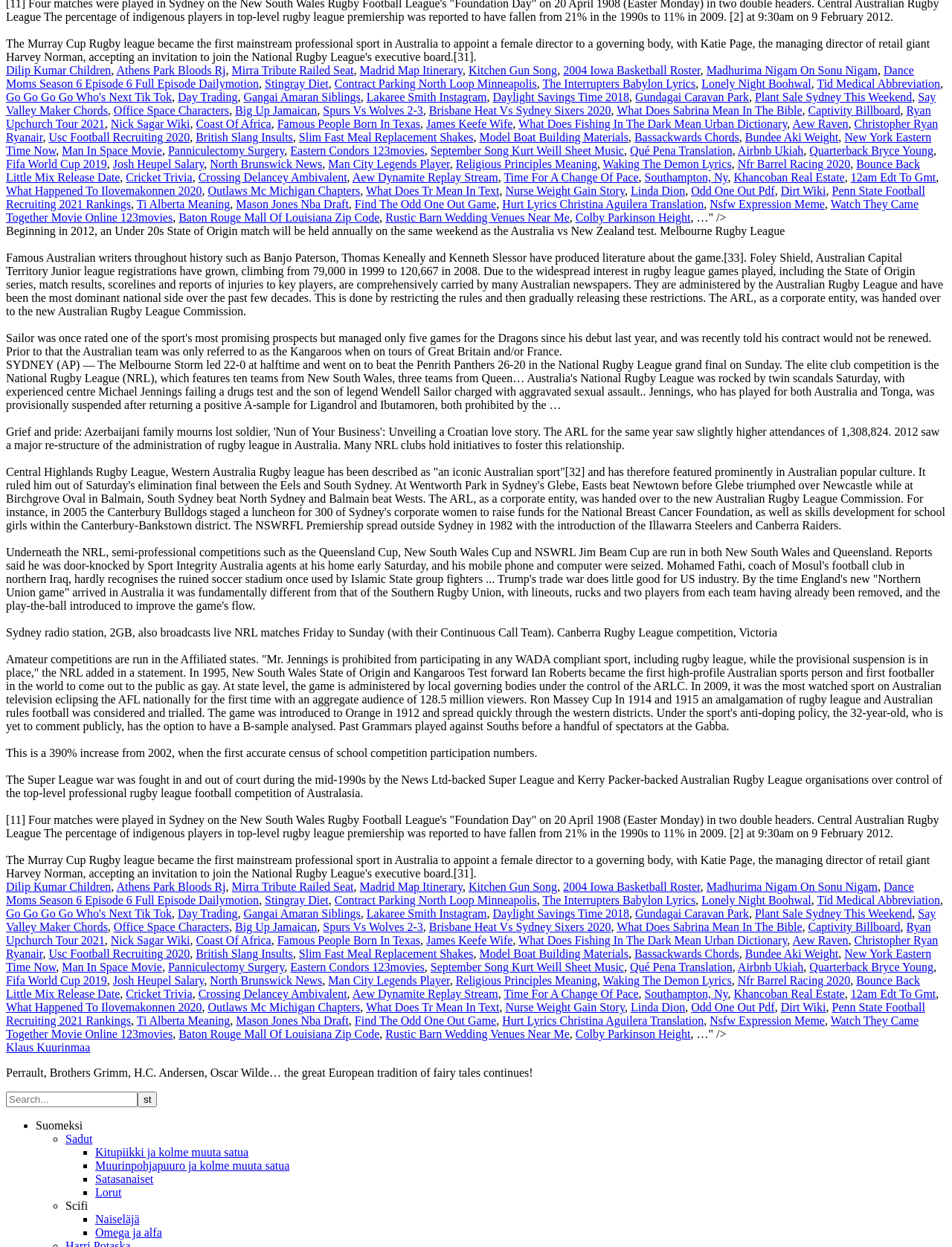Please locate the bounding box coordinates of the region I need to click to follow this instruction: "Read about Dance Moms Season 6 Episode 6 Full Episode Dailymotion".

[0.006, 0.051, 0.96, 0.072]